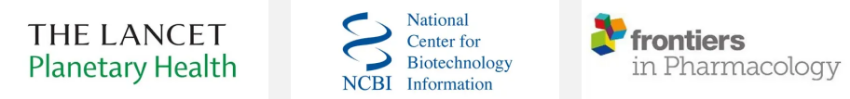What is the primary goal of Frontiers in Pharmacology?
Carefully examine the image and provide a detailed answer to the question.

As a journal dedicated to advancing the knowledge of pharmacology and therapeutic drug developments, Frontiers in Pharmacology aims to promote research and innovation in the field of pharmacology, ultimately leading to improved treatments and therapies.